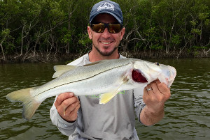Please give a succinct answer to the question in one word or phrase:
What is distinctive about the snook's body?

Silver body with a prominent lateral line